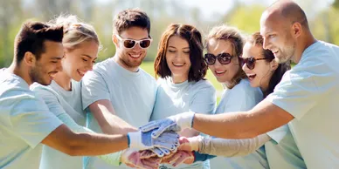What is the shape formed by the group?
Using the image as a reference, give a one-word or short phrase answer.

Circle